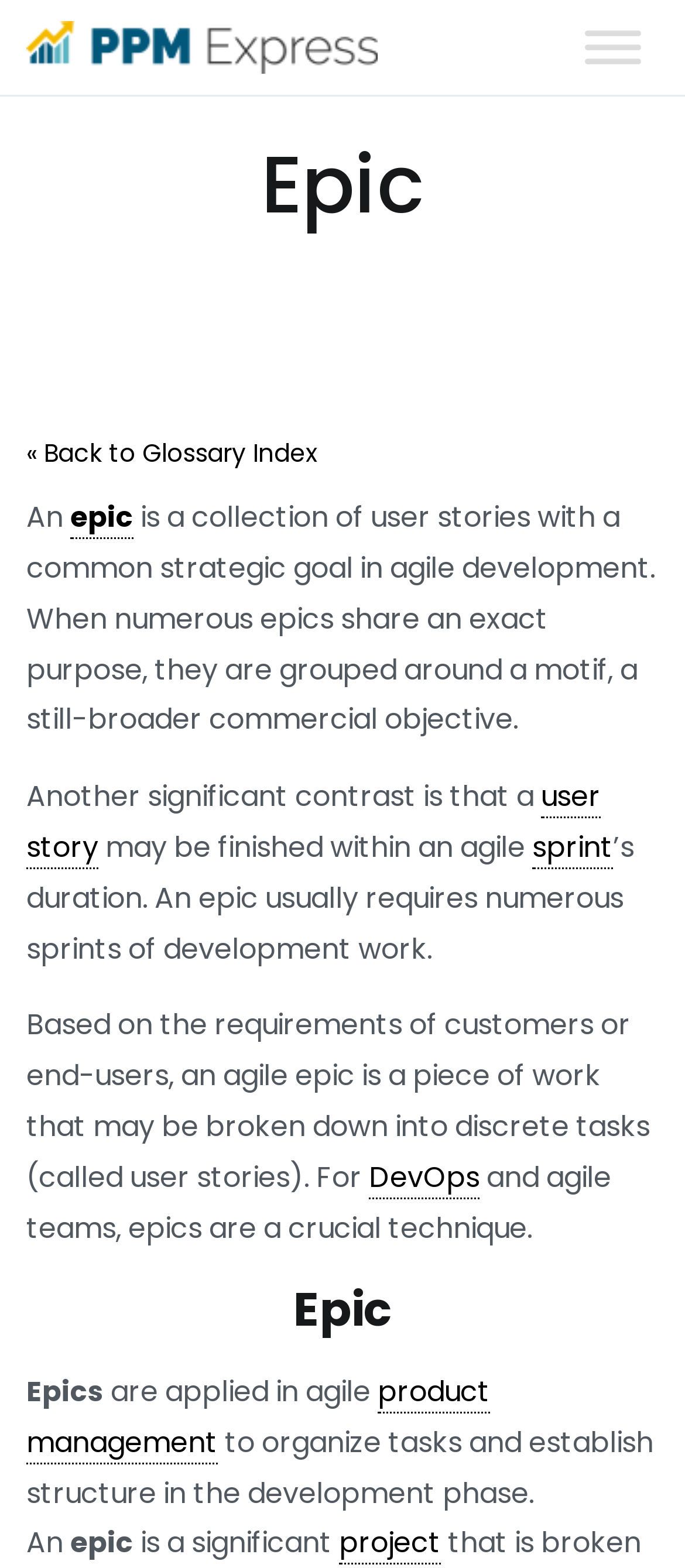What is the role of DevOps in agile development?
From the screenshot, supply a one-word or short-phrase answer.

Crucial technique